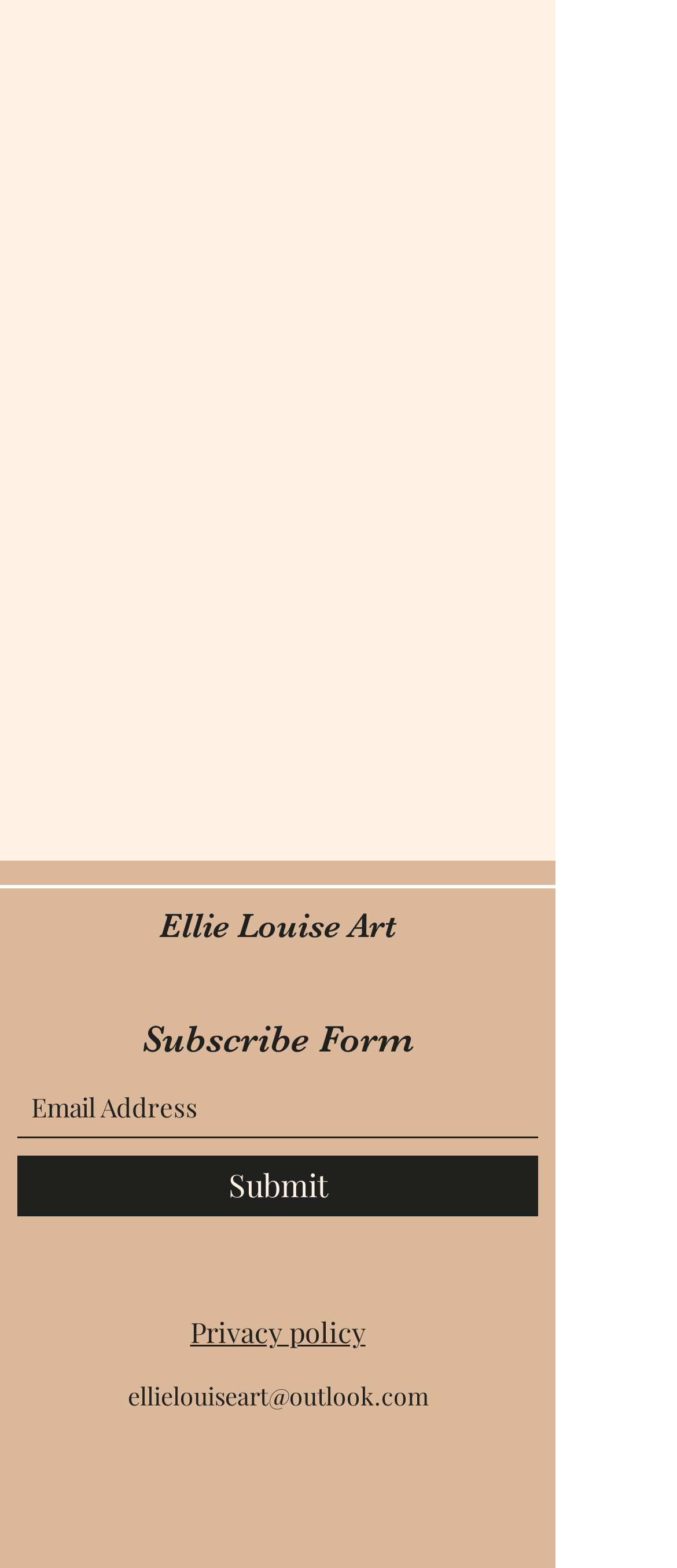What is the purpose of the form?
Please provide a comprehensive answer to the question based on the webpage screenshot.

The form has a heading 'Subscribe Form' and a button 'Submit', which implies that the purpose of the form is to allow users to subscribe to something, likely a newsletter or updates from the artist.